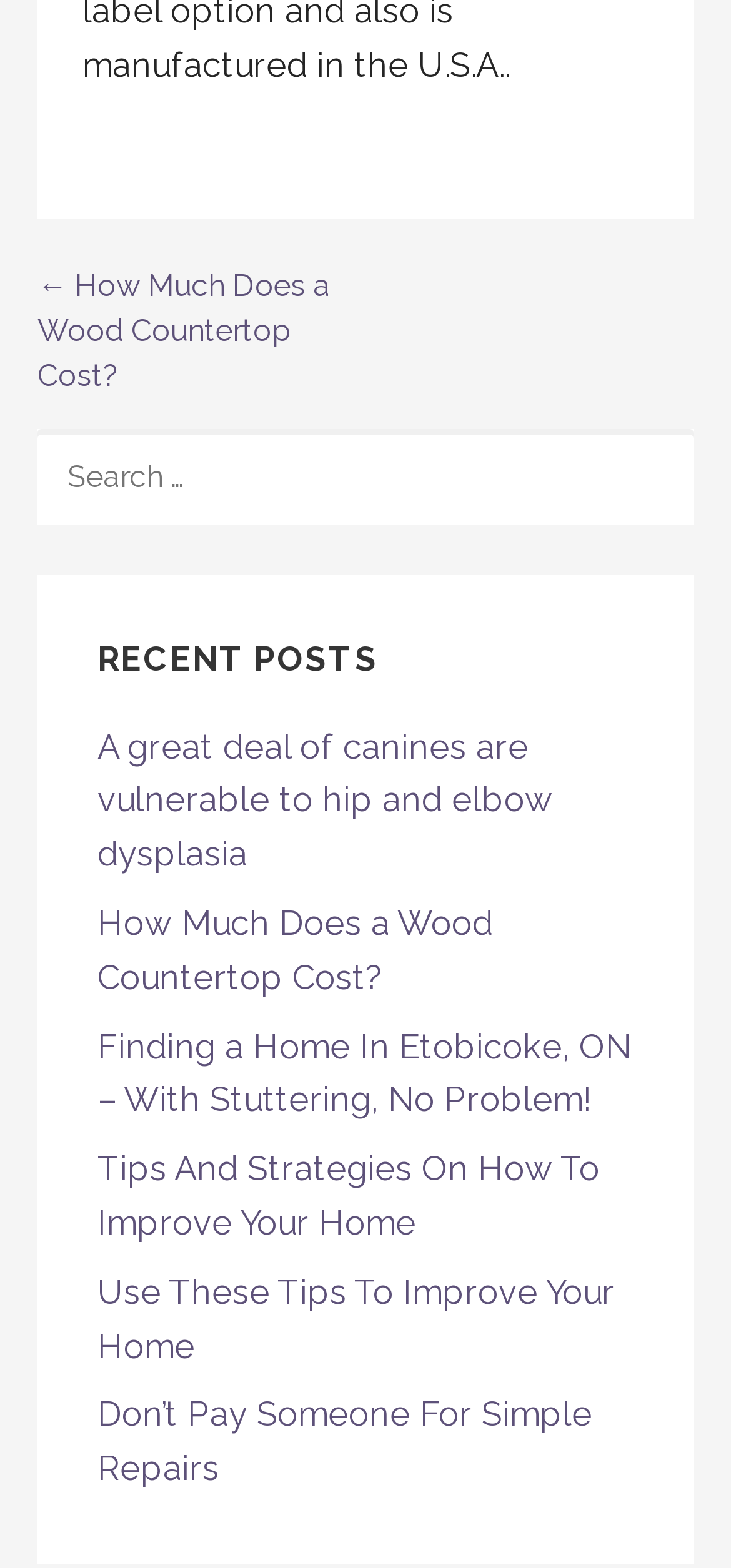By analyzing the image, answer the following question with a detailed response: What is the category of the previous post?

The navigation element at the top of the page has a link '← How Much Does a Wood Countertop Cost?' which suggests that the previous post is related to 'Posts' category.